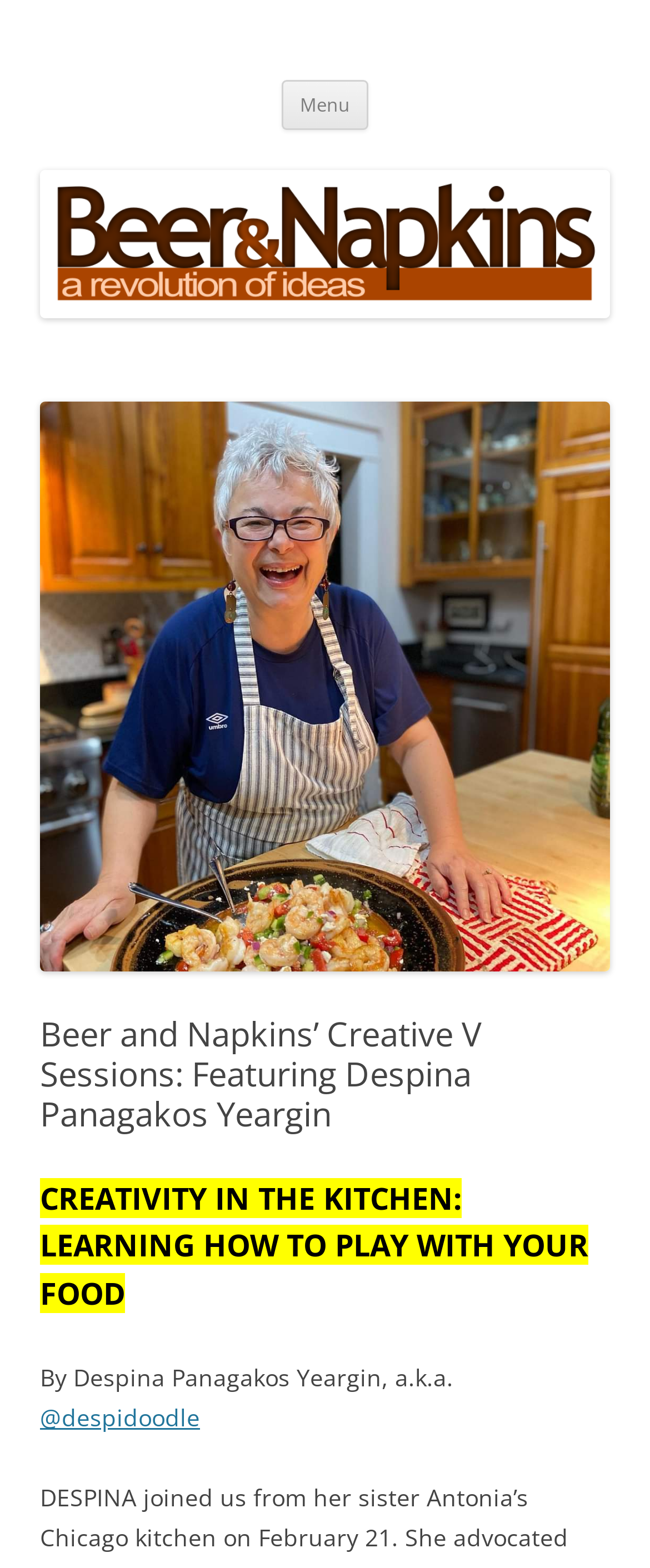Find the bounding box coordinates for the HTML element specified by: "Battery Management System".

None